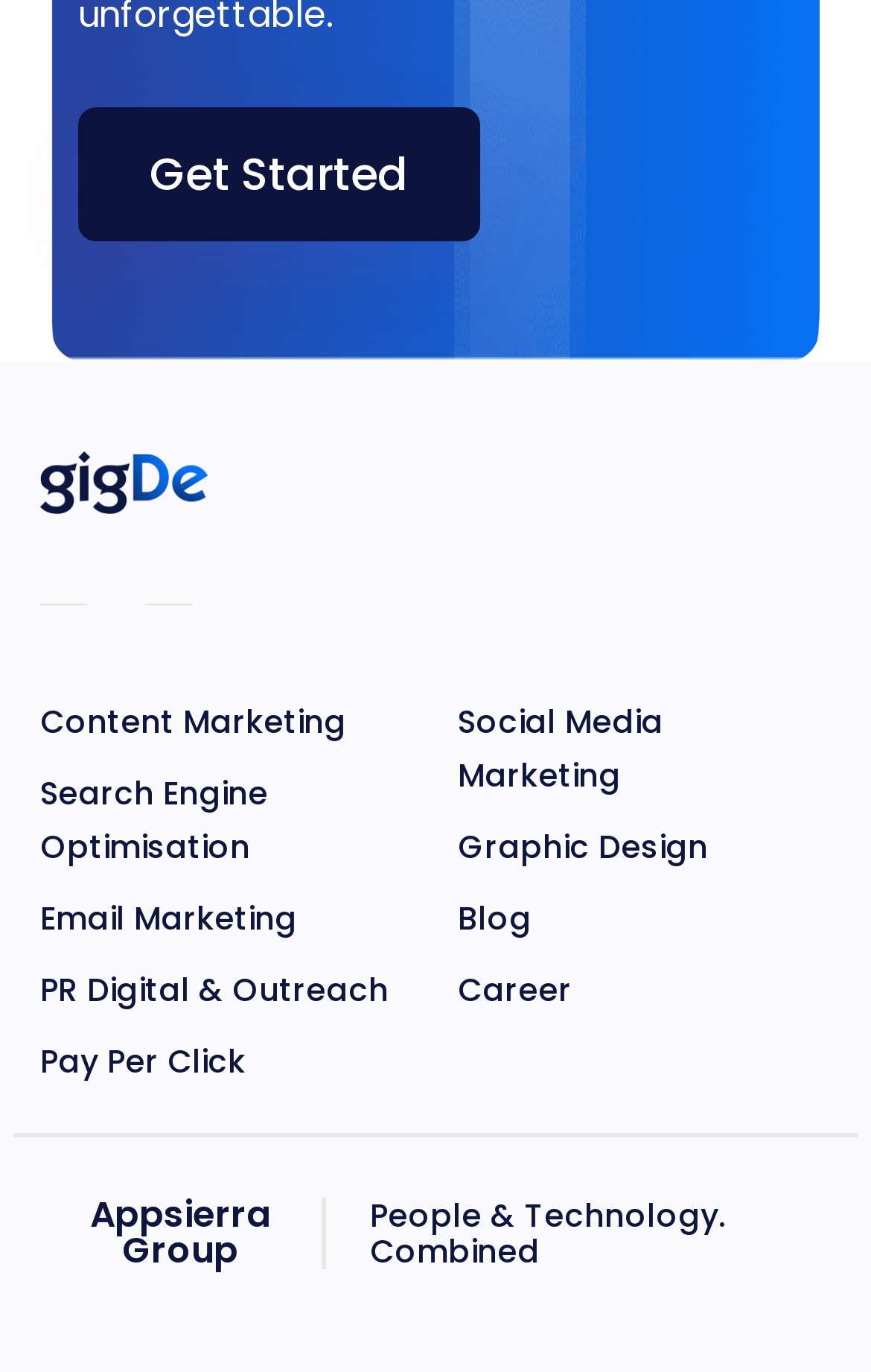Please identify the bounding box coordinates of the area that needs to be clicked to fulfill the following instruction: "View the Career page."

[0.526, 0.706, 0.656, 0.739]